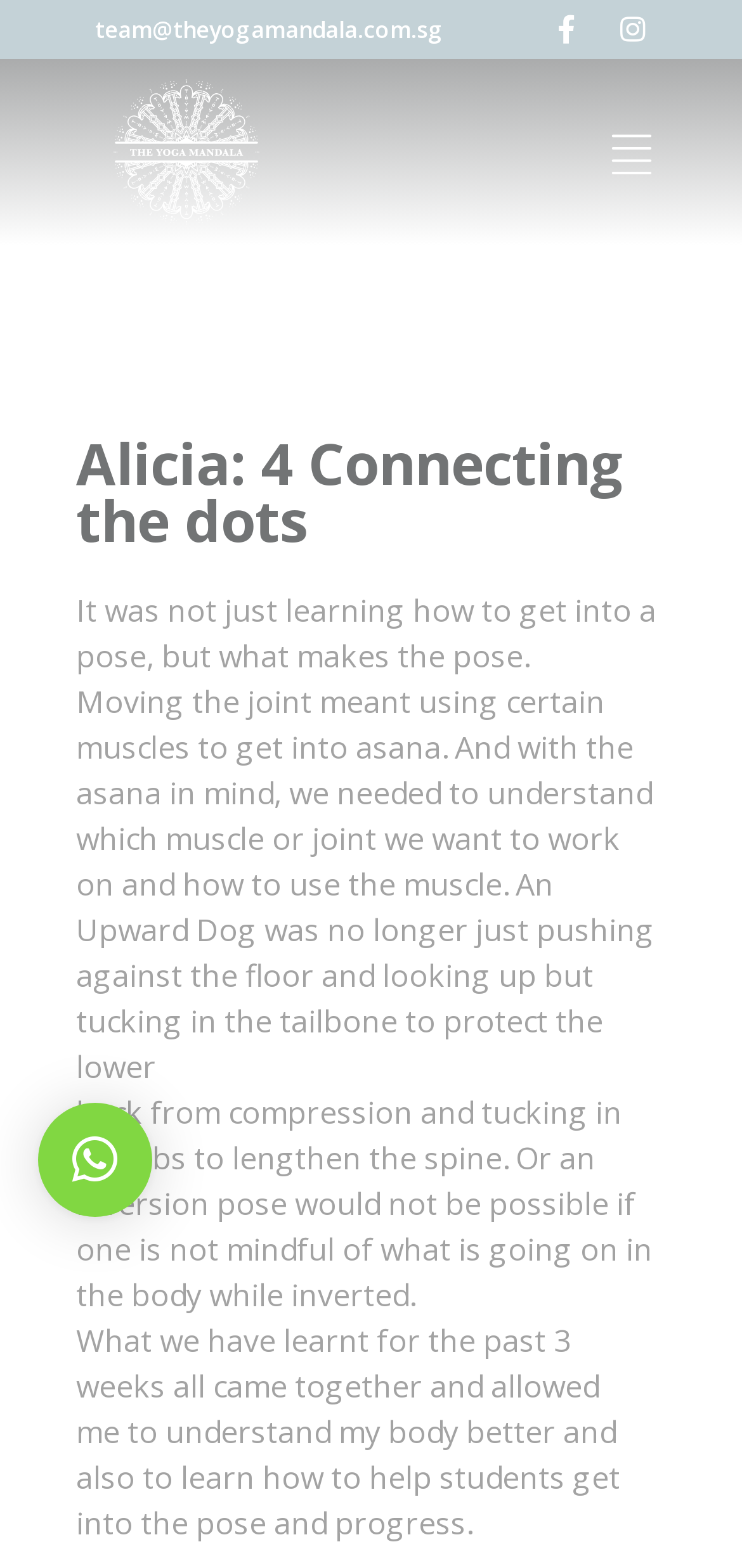Please provide the bounding box coordinates in the format (top-left x, top-left y, bottom-right x, bottom-right y). Remember, all values are floating point numbers between 0 and 1. What is the bounding box coordinate of the region described as: ×

[0.051, 0.703, 0.205, 0.776]